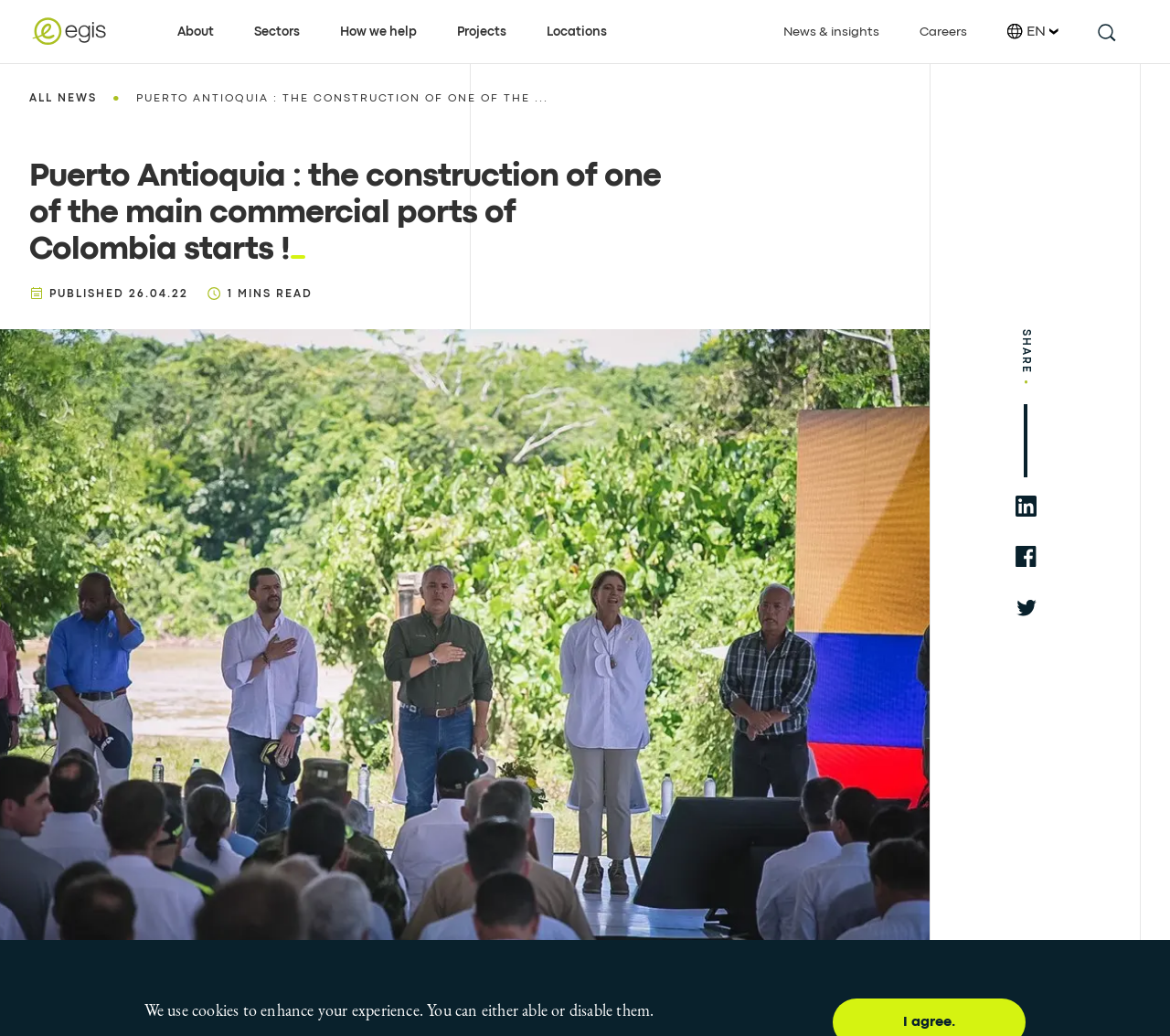What is the name of the commercial port being constructed? Analyze the screenshot and reply with just one word or a short phrase.

Puerto Antioquia